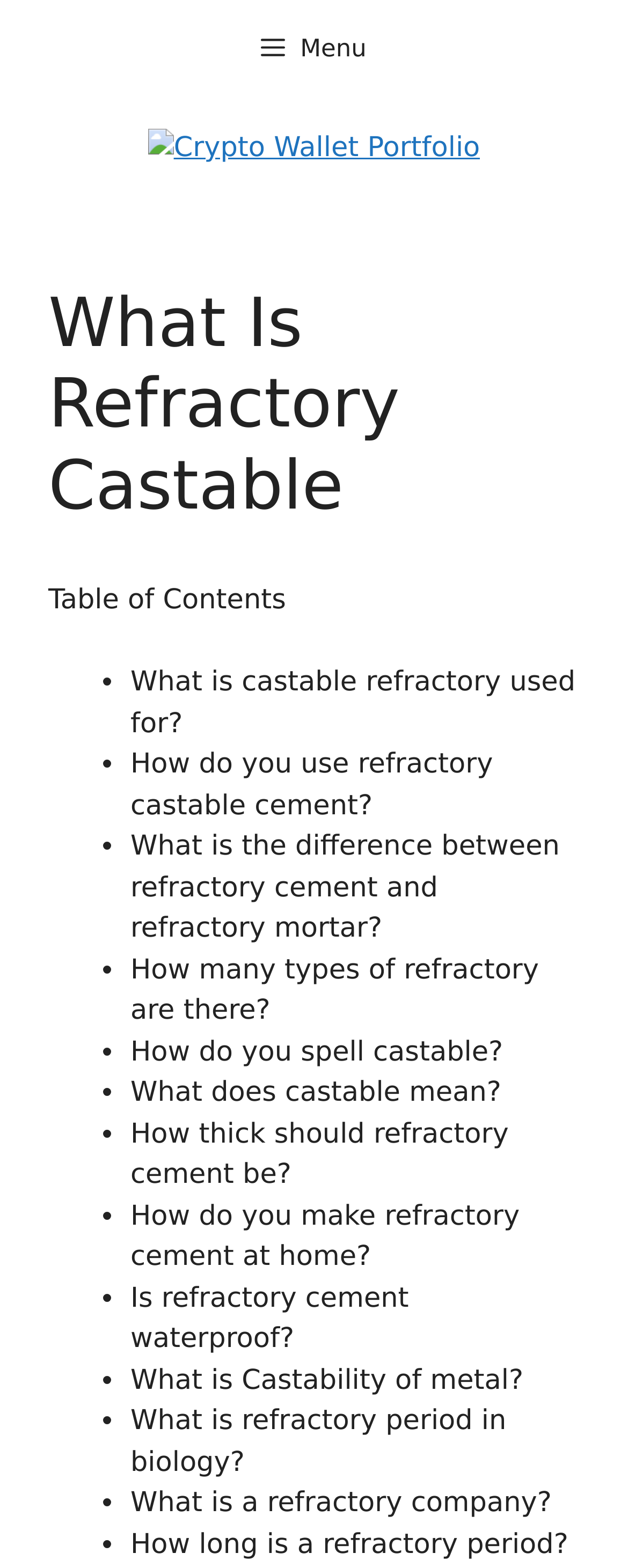Reply to the question below using a single word or brief phrase:
What is the bounding box coordinate of the 'Menu' button?

[0.051, 0.0, 0.949, 0.062]